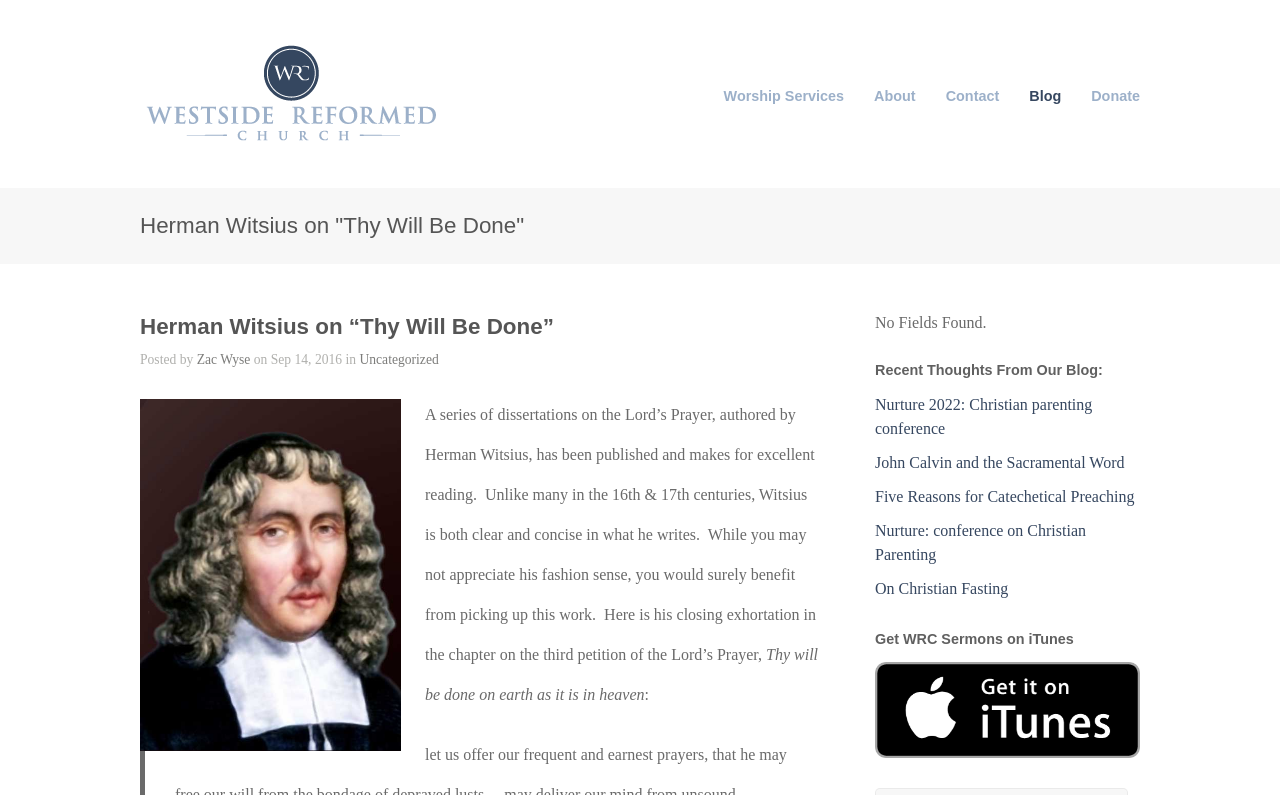Please determine the bounding box coordinates of the element's region to click in order to carry out the following instruction: "Click on the 'Worship Services »' link". The coordinates should be four float numbers between 0 and 1, i.e., [left, top, right, bottom].

[0.565, 0.106, 0.659, 0.137]